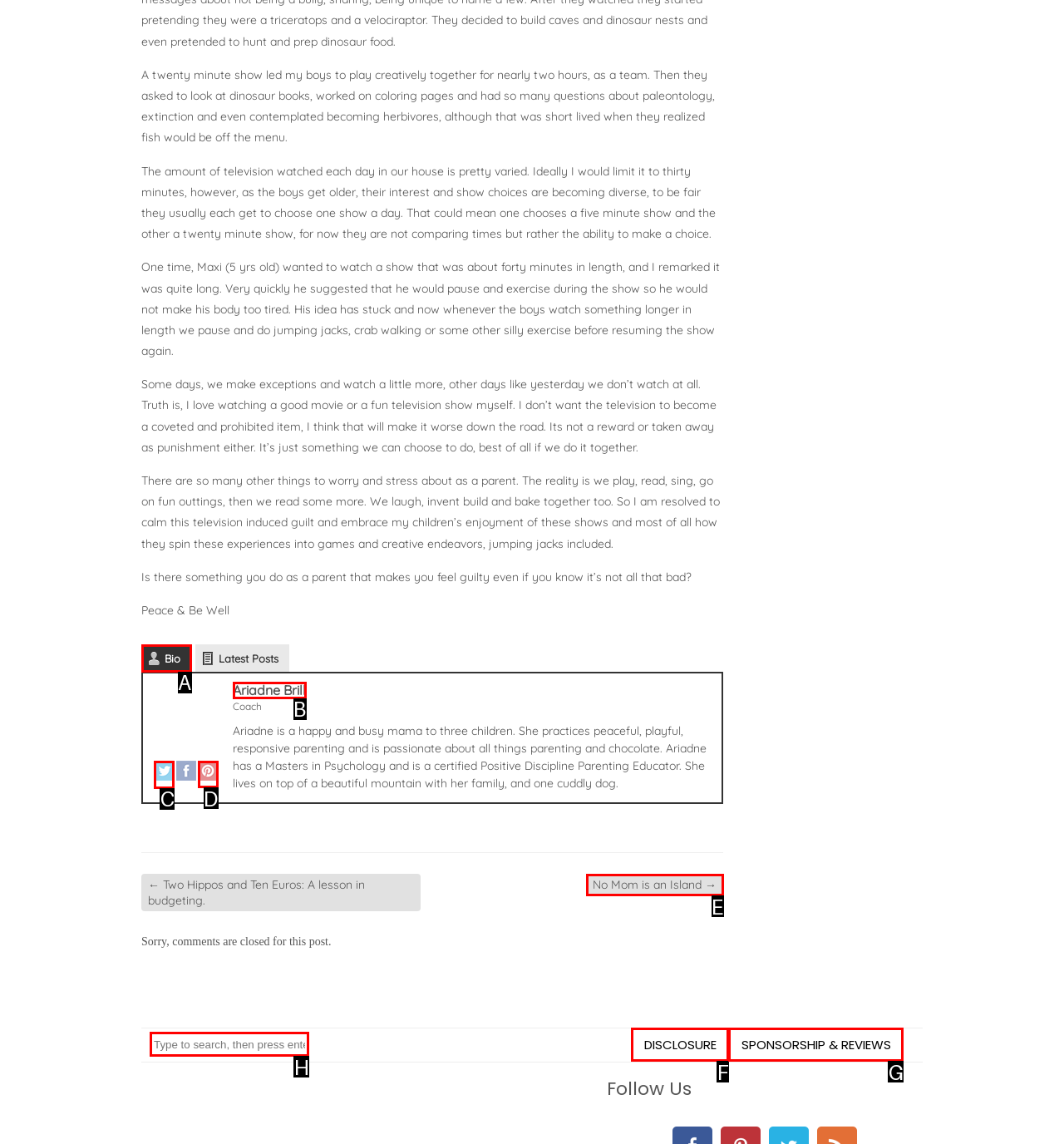Determine which HTML element to click to execute the following task: Check the Twitter profile Answer with the letter of the selected option.

C